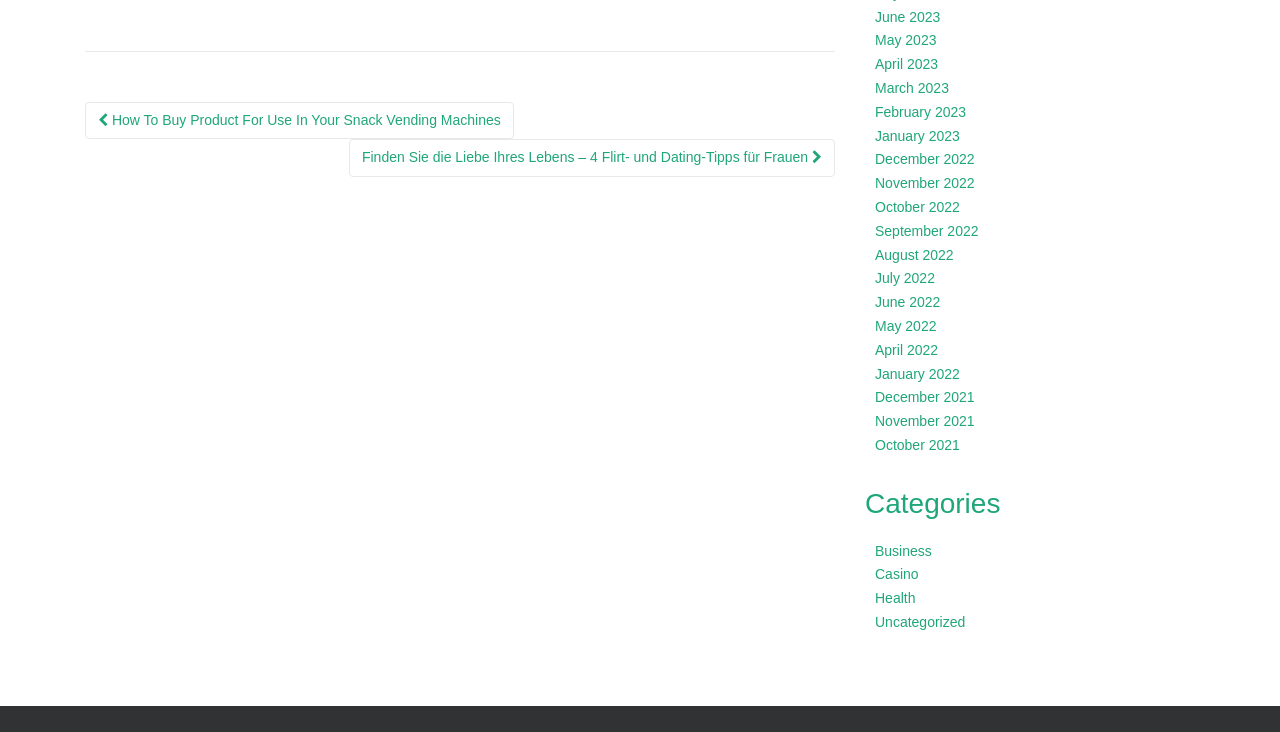What is the category below 'Post navigation'?
Kindly answer the question with as much detail as you can.

Below the 'Post navigation' heading, there is another heading titled 'Categories'. This heading is located at the bottom right of the webpage.